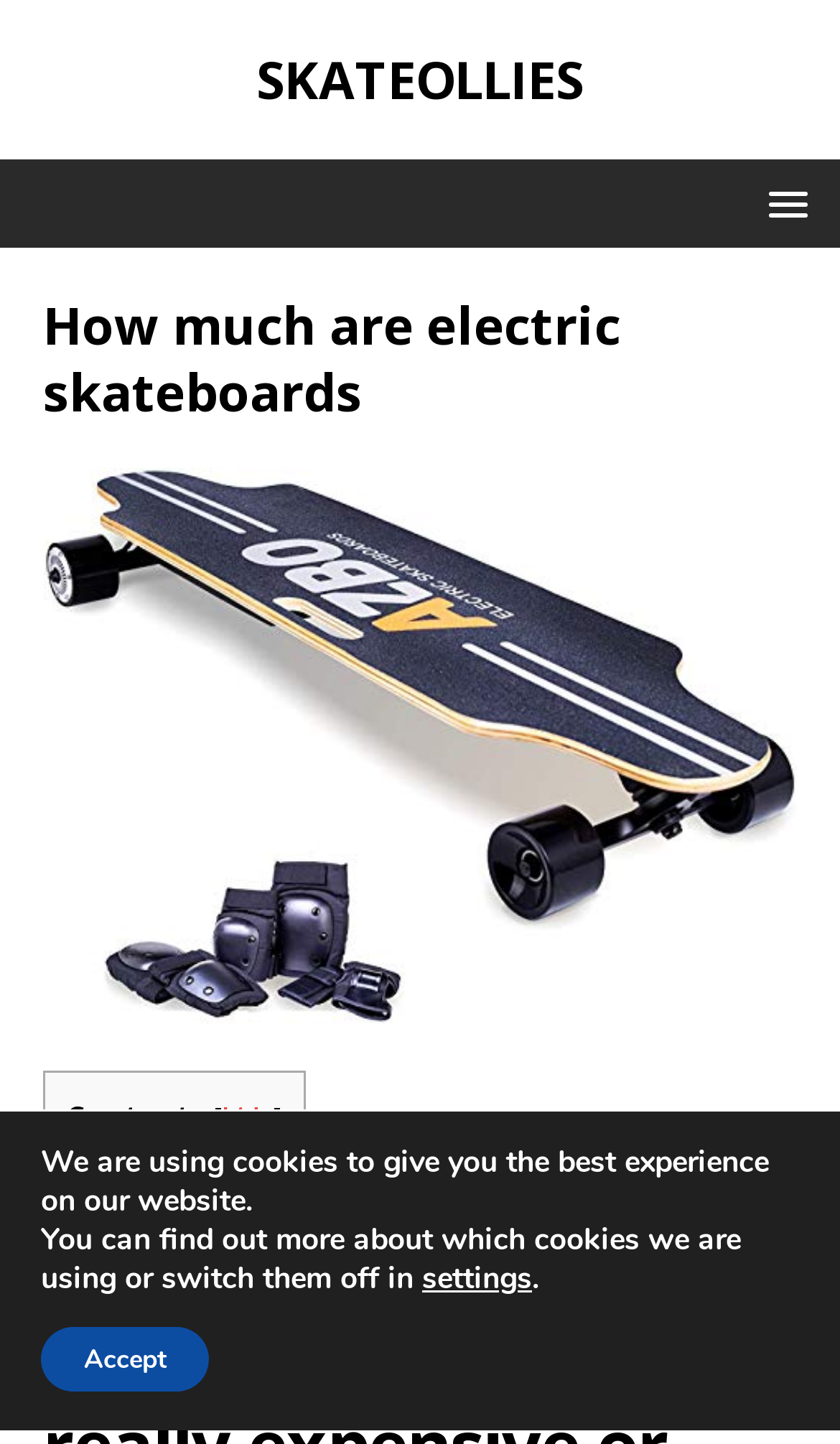Answer the question with a single word or phrase: 
What type of image is displayed on this webpage?

Electric skateboard